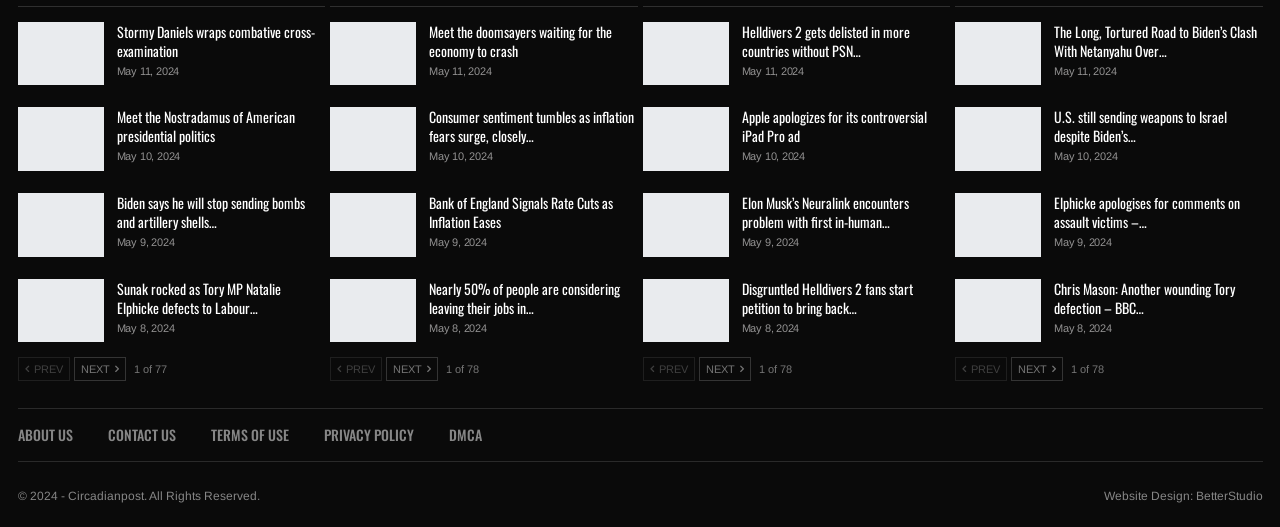Using the provided element description "Stormy Daniels wraps combative cross-examination", determine the bounding box coordinates of the UI element.

[0.091, 0.039, 0.246, 0.115]